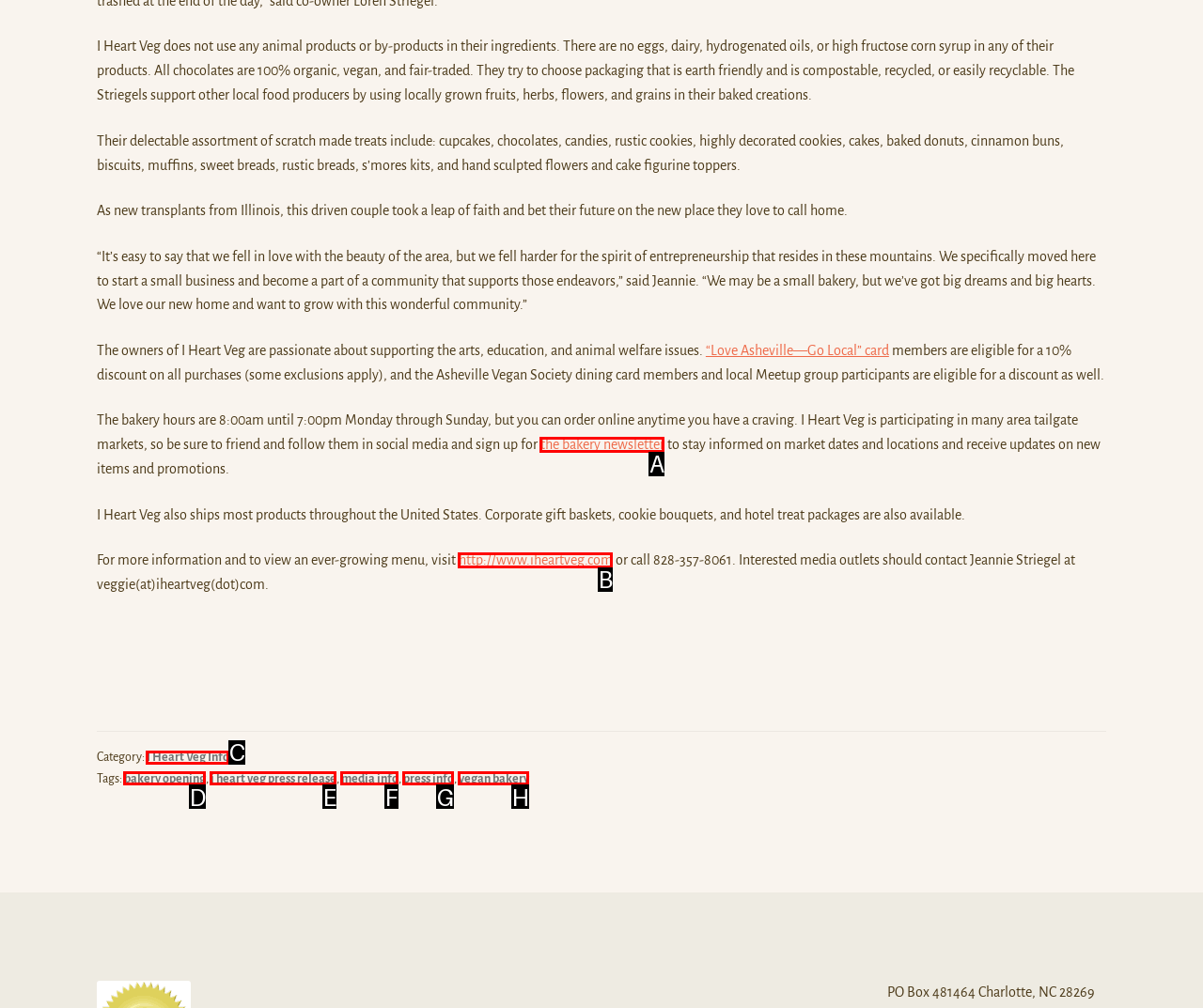Identify the HTML element that best matches the description: 0. Provide your answer by selecting the corresponding letter from the given options.

None